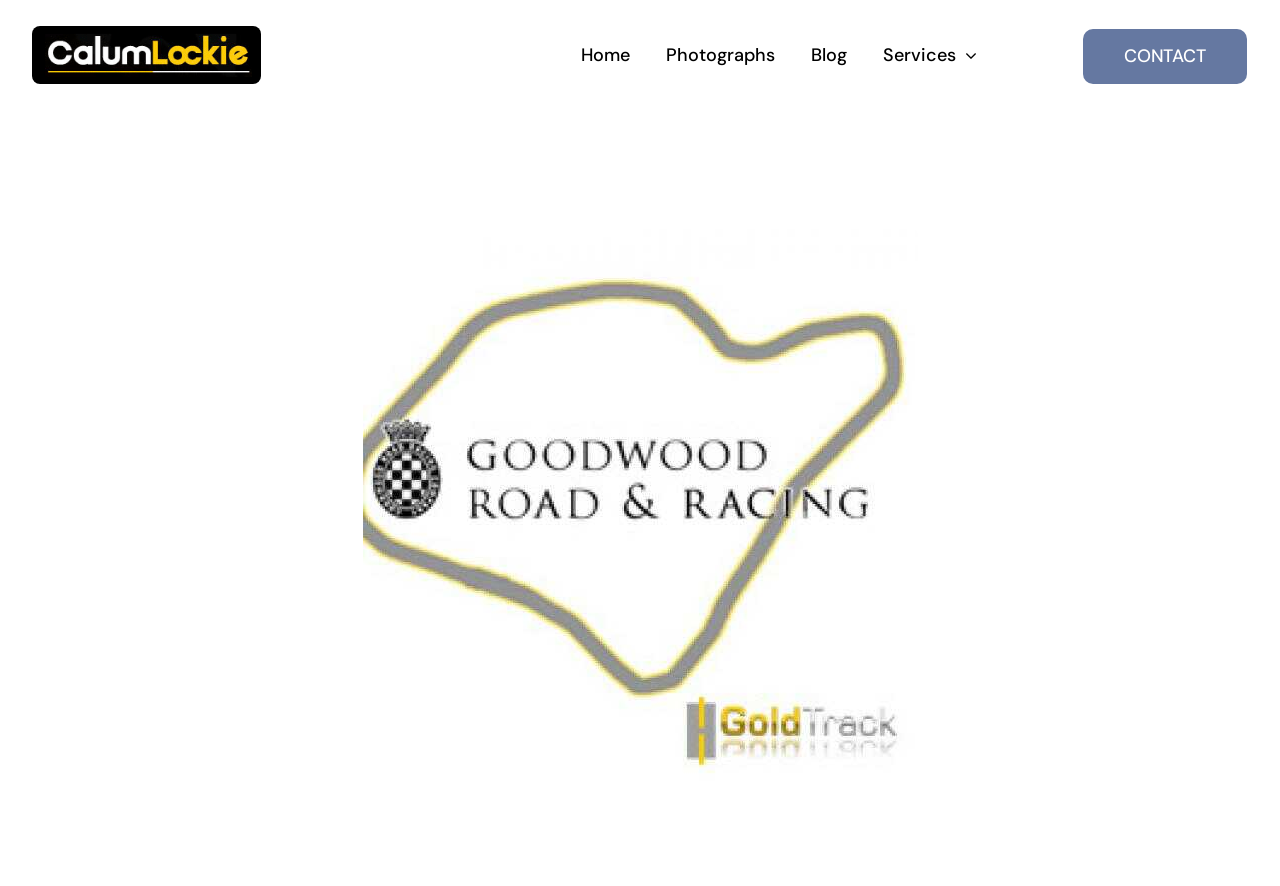Explain the webpage's layout and main content in detail.

The webpage is about Calum Lockie, a racing driver and coach, with a focus on his experience at the Goodwood 72 Members Meeting, specifically driving a Mazda RX7 in the Gerry Marshall Trophy Event. 

At the top left of the page, there is a link to Calum Lockie's profile, accompanied by a small image of him. Below this, a navigation menu is situated, spanning almost the entire width of the page. The menu consists of five links: Home, Photographs, Blog, Services, and CONTACT, which are evenly spaced and aligned horizontally.

On the right side of the page, there is a prominent image that takes up a significant portion of the screen, showcasing Calum Lockie at the Goodwood track.